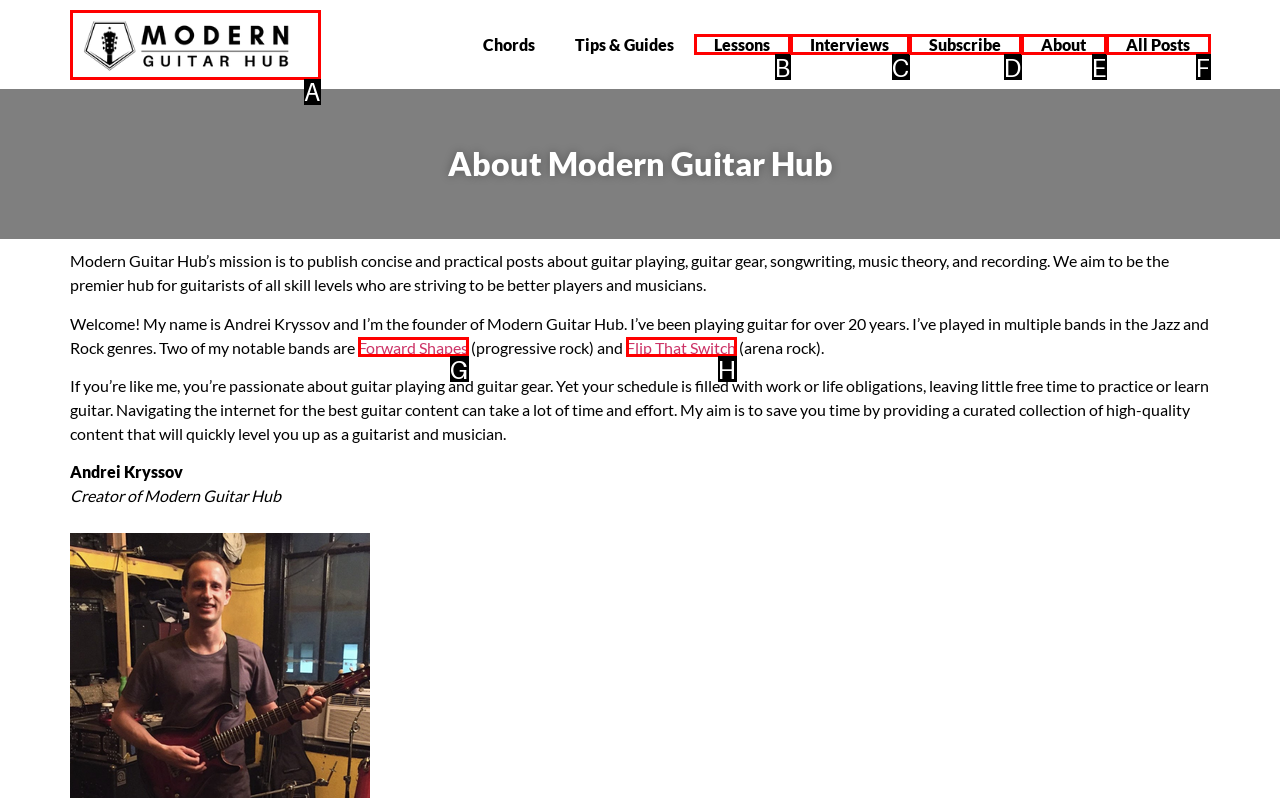Which option best describes: The West
Respond with the letter of the appropriate choice.

None